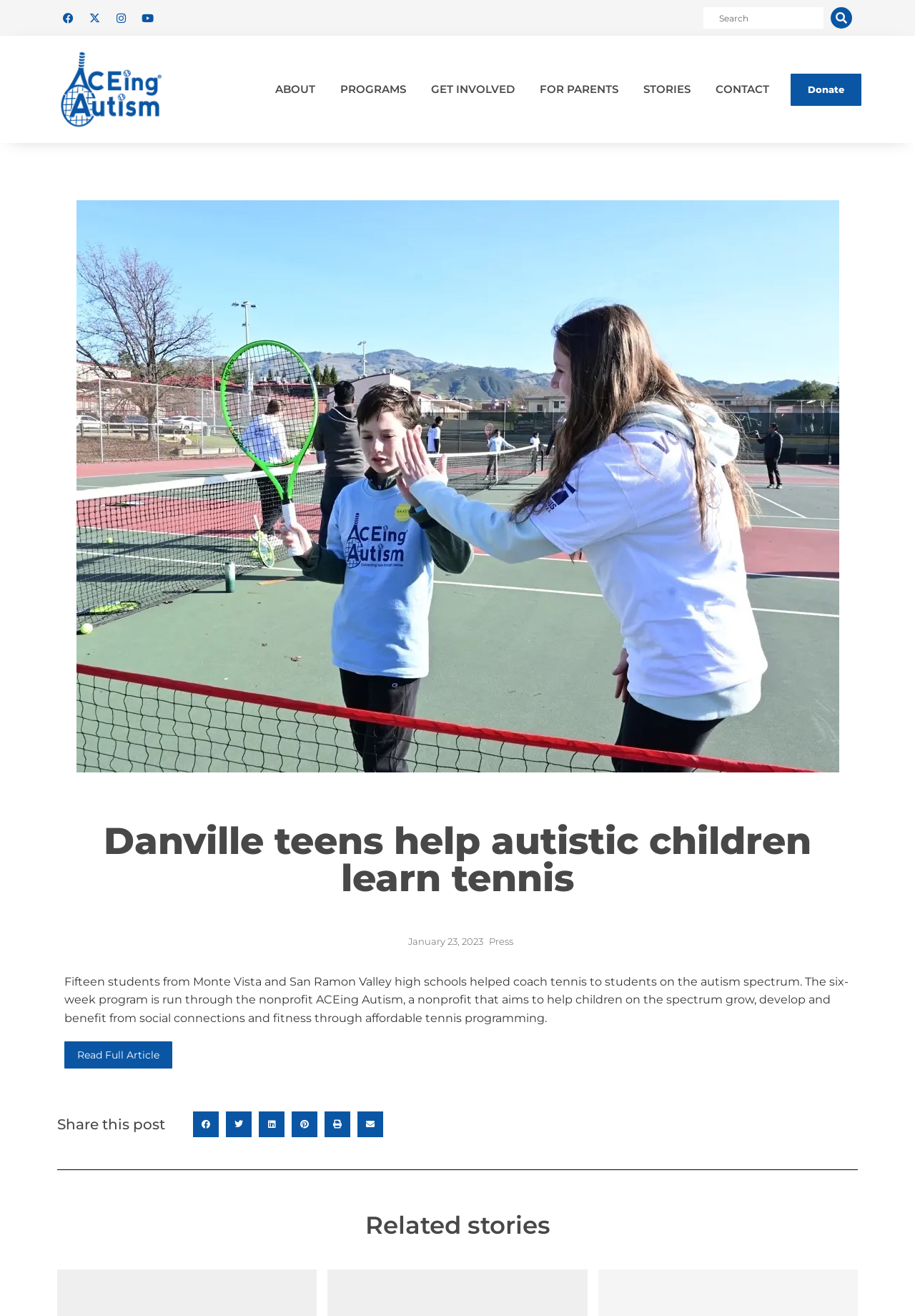Can you pinpoint the bounding box coordinates for the clickable element required for this instruction: "Visit ACEing Autism Facebook page"? The coordinates should be four float numbers between 0 and 1, i.e., [left, top, right, bottom].

[0.062, 0.005, 0.086, 0.022]